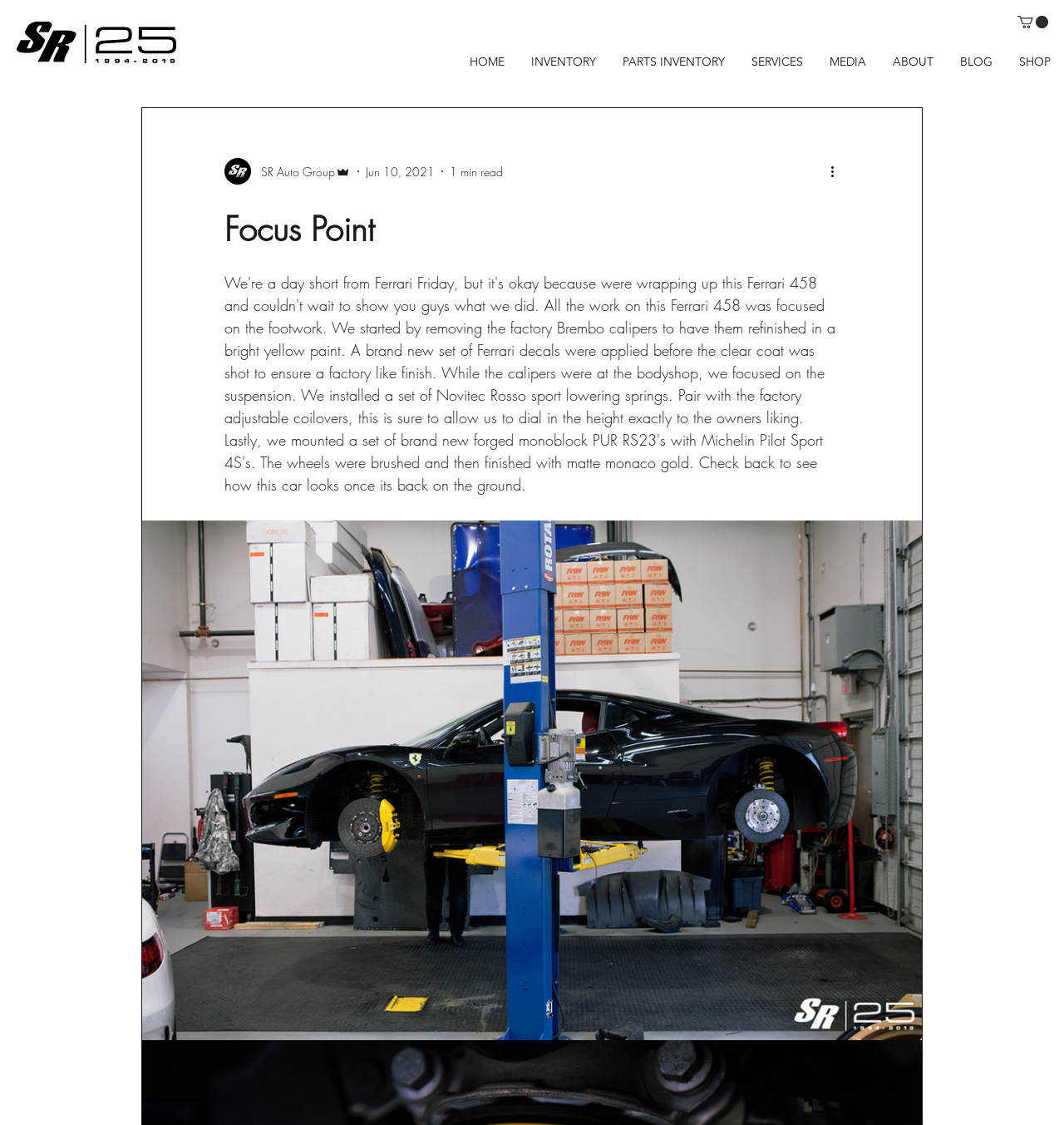What is the author's role?
Please give a detailed and elaborate answer to the question.

I found a generic element with the text 'Admin' located near the author's picture, which suggests that the author's role is an administrator.